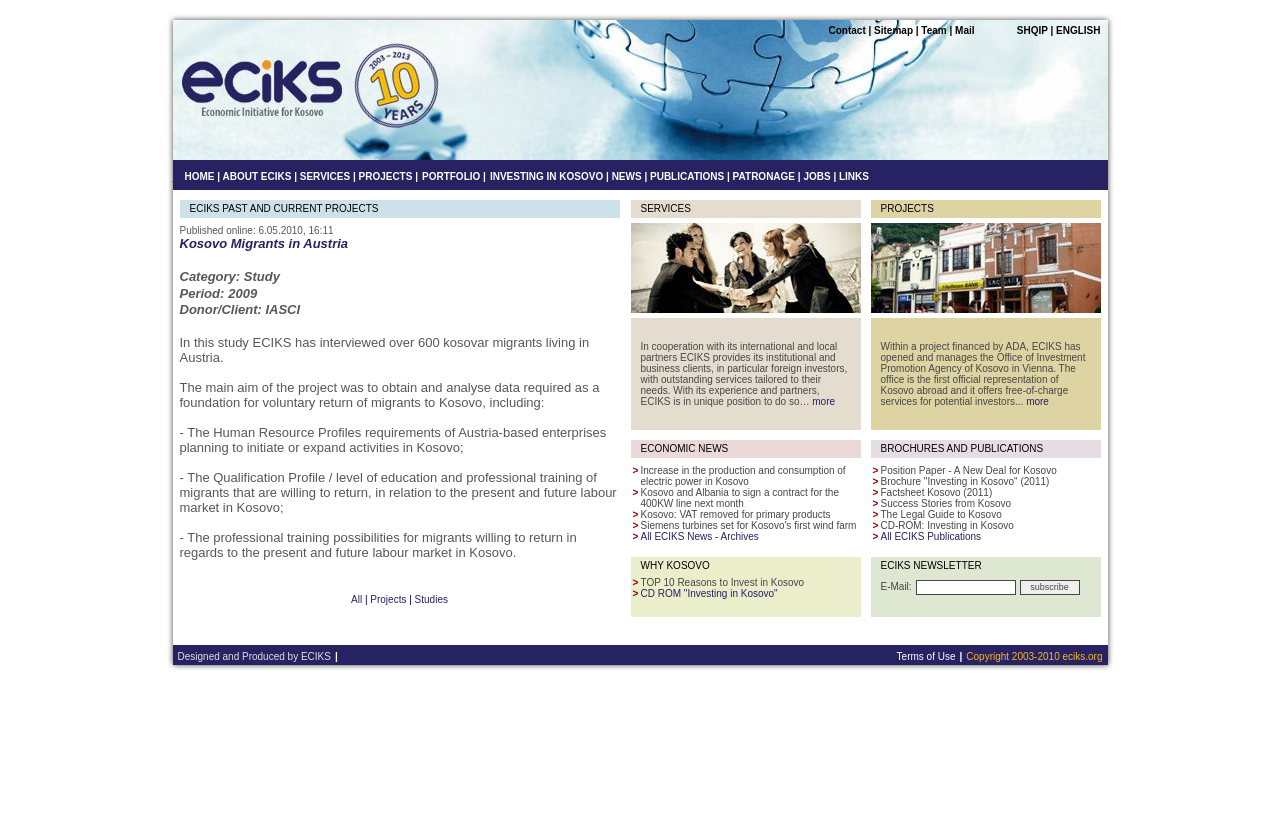Determine the coordinates of the bounding box for the clickable area needed to execute this instruction: "Search for something".

None